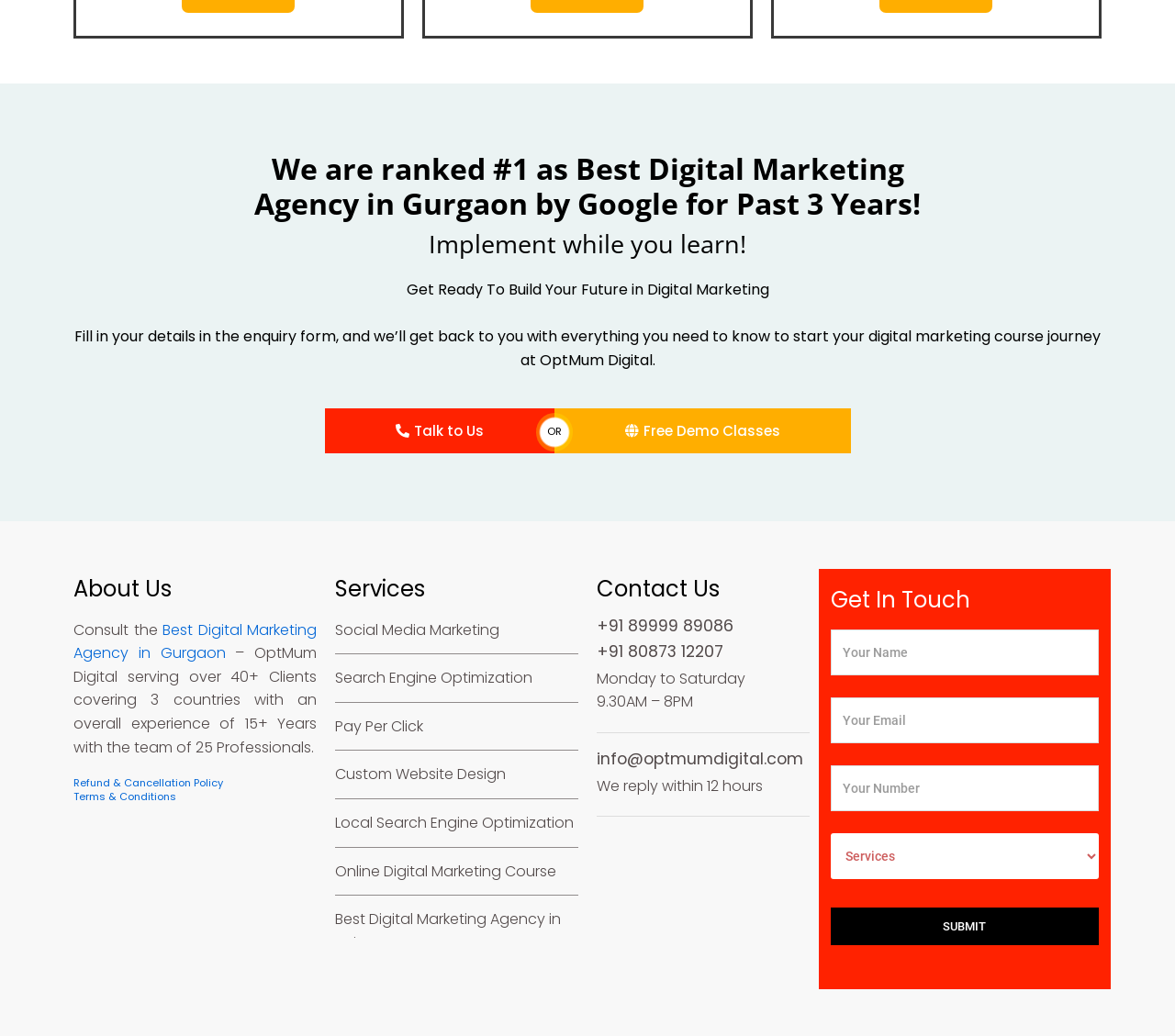What is the contact number of OptMum Digital?
Look at the image and construct a detailed response to the question.

The contact number is mentioned in the heading '+91 89999 89086' under the 'Contact Us' section.